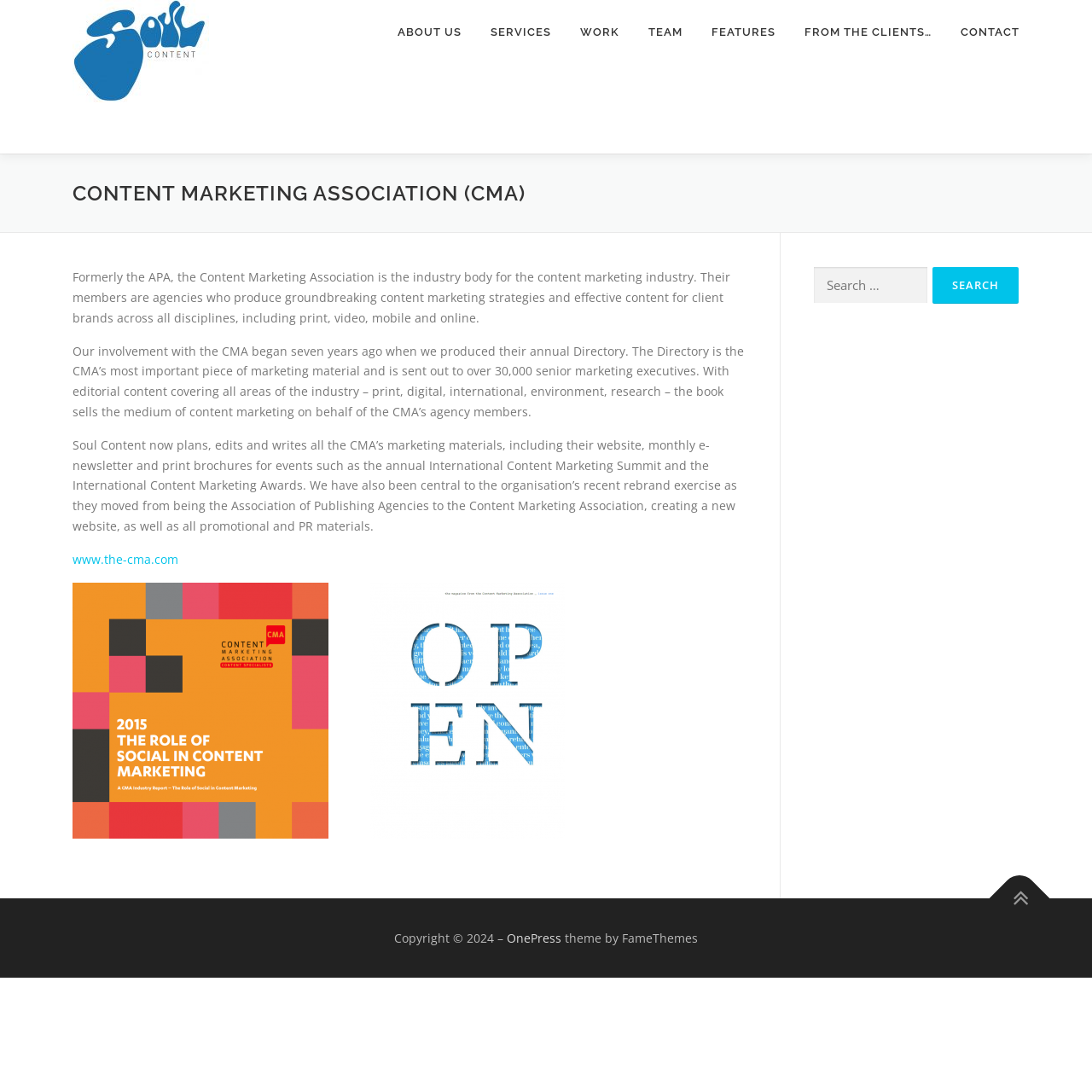What is the purpose of the Directory according to the text?
Kindly offer a detailed explanation using the data available in the image.

The answer can be found in the StaticText element with the text 'With editorial content covering all areas of the industry – print, digital, international, environment, research – the book sells the medium of content marketing on behalf of the CMA’s agency members.' which indicates that the purpose of the Directory is to sell the medium of content marketing.